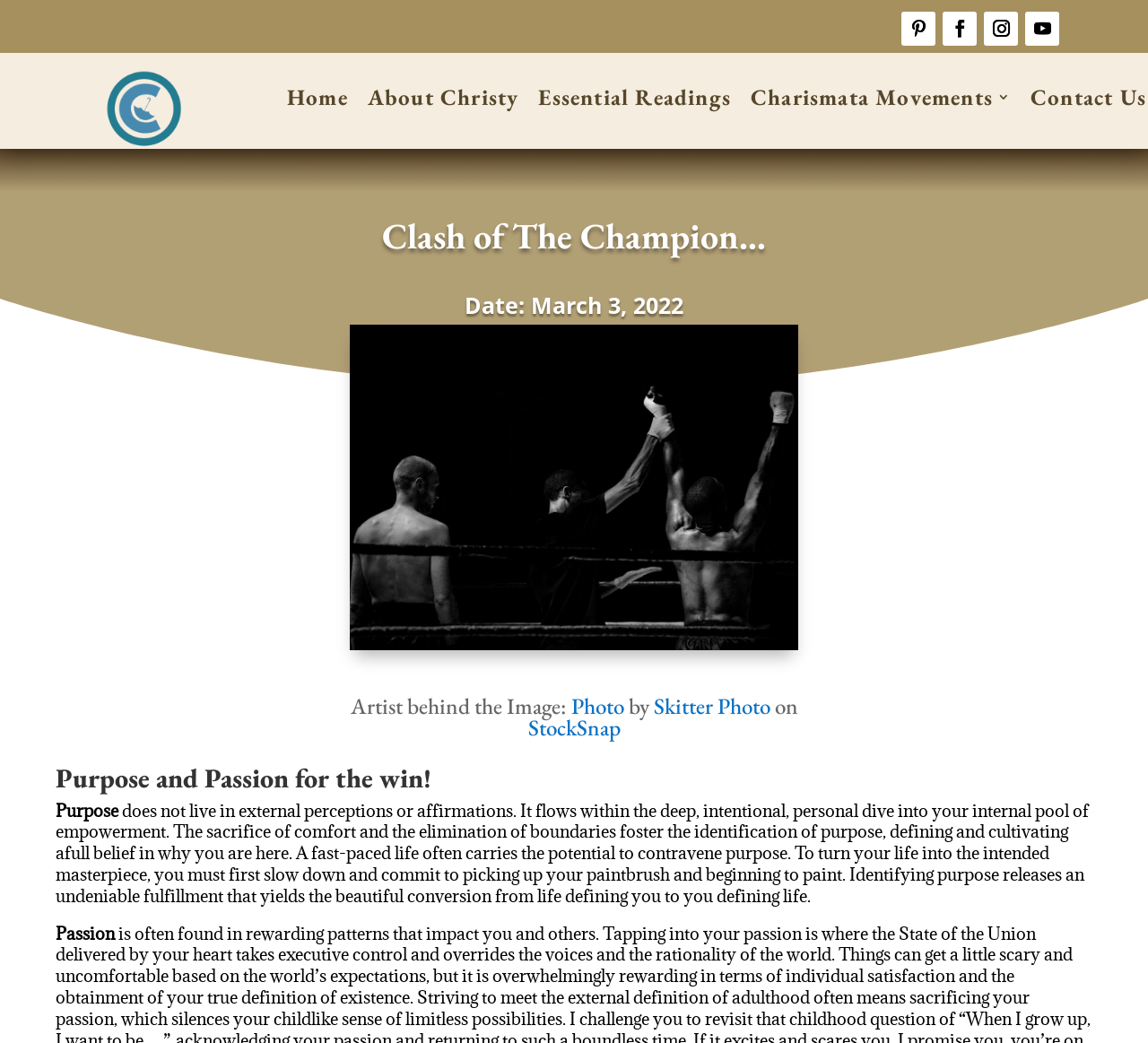Using the given description, provide the bounding box coordinates formatted as (top-left x, top-left y, bottom-right x, bottom-right y), with all values being floating point numbers between 0 and 1. Description: About Christy

[0.32, 0.087, 0.452, 0.106]